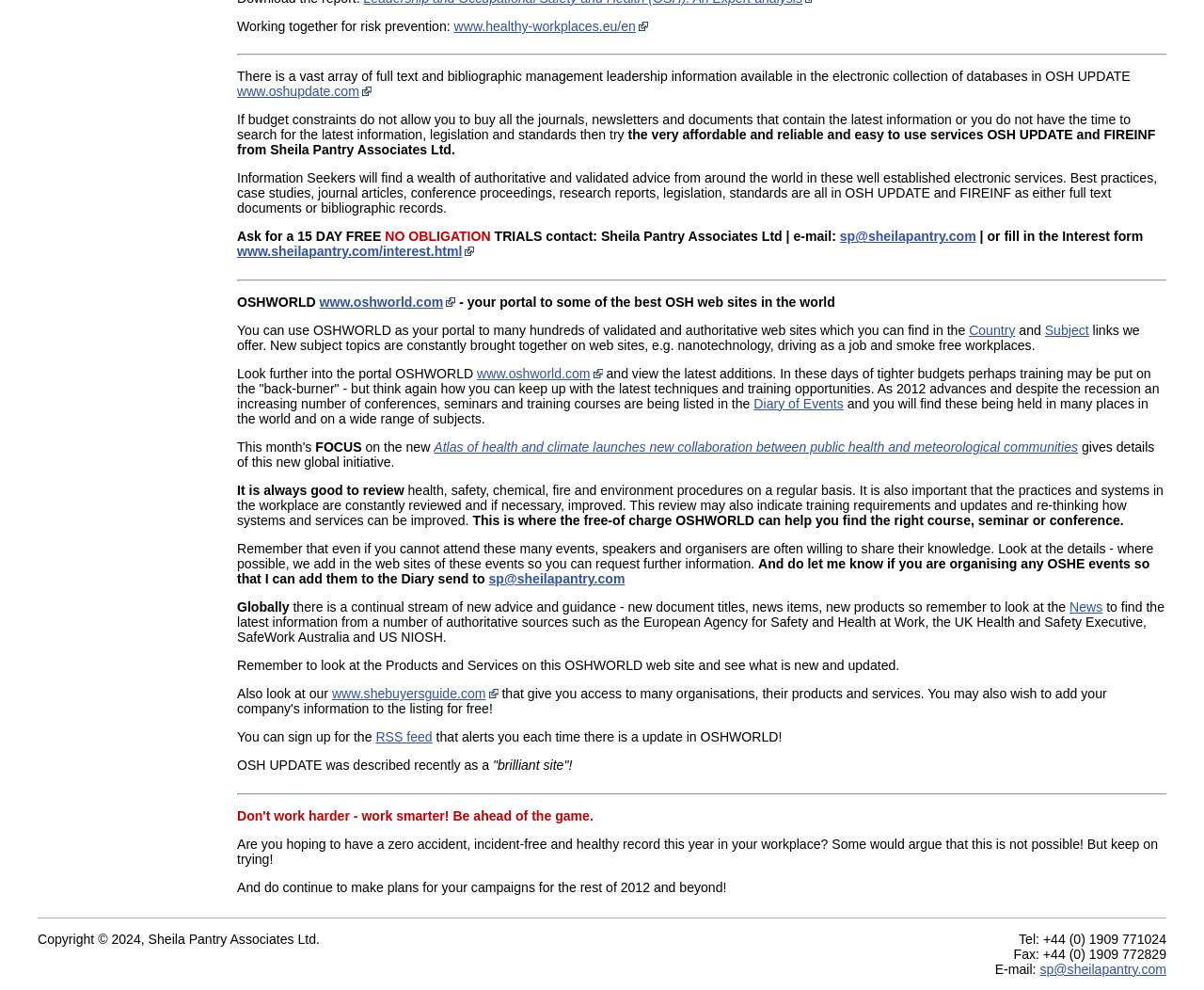Given the description of a UI element: "Facebook", identify the bounding box coordinates of the matching element in the webpage screenshot.

None